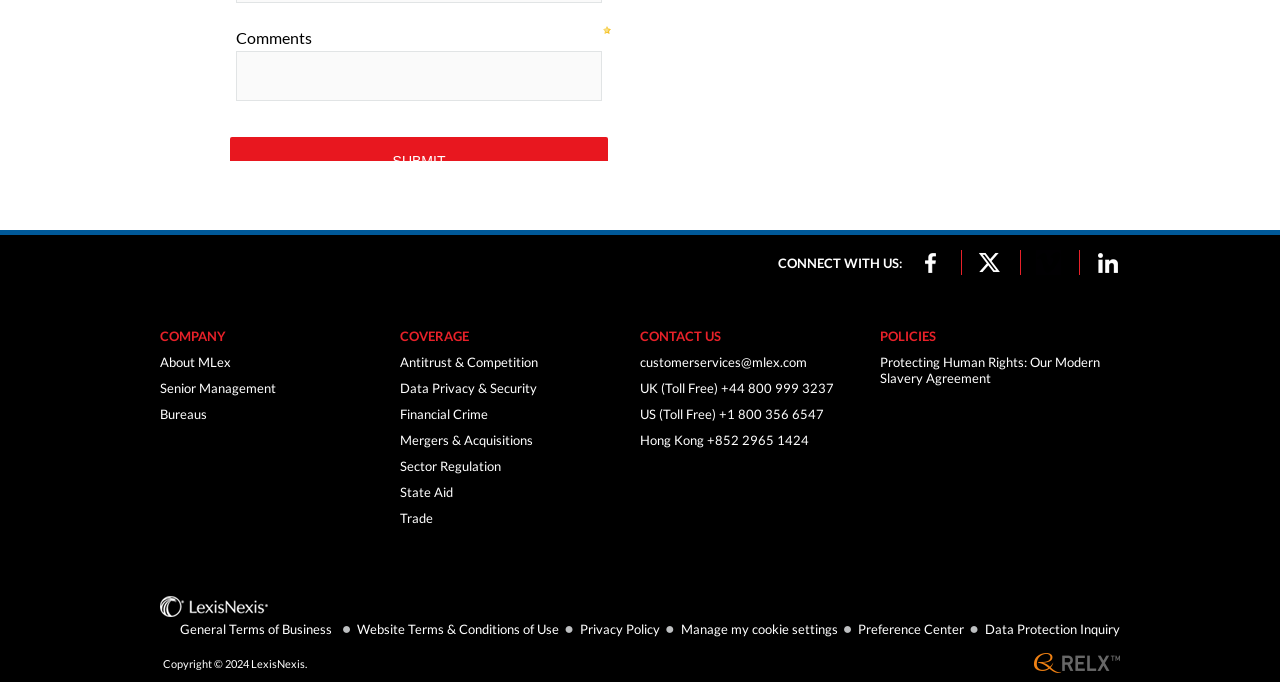Highlight the bounding box coordinates of the region I should click on to meet the following instruction: "View Privacy Policy".

[0.453, 0.91, 0.516, 0.936]